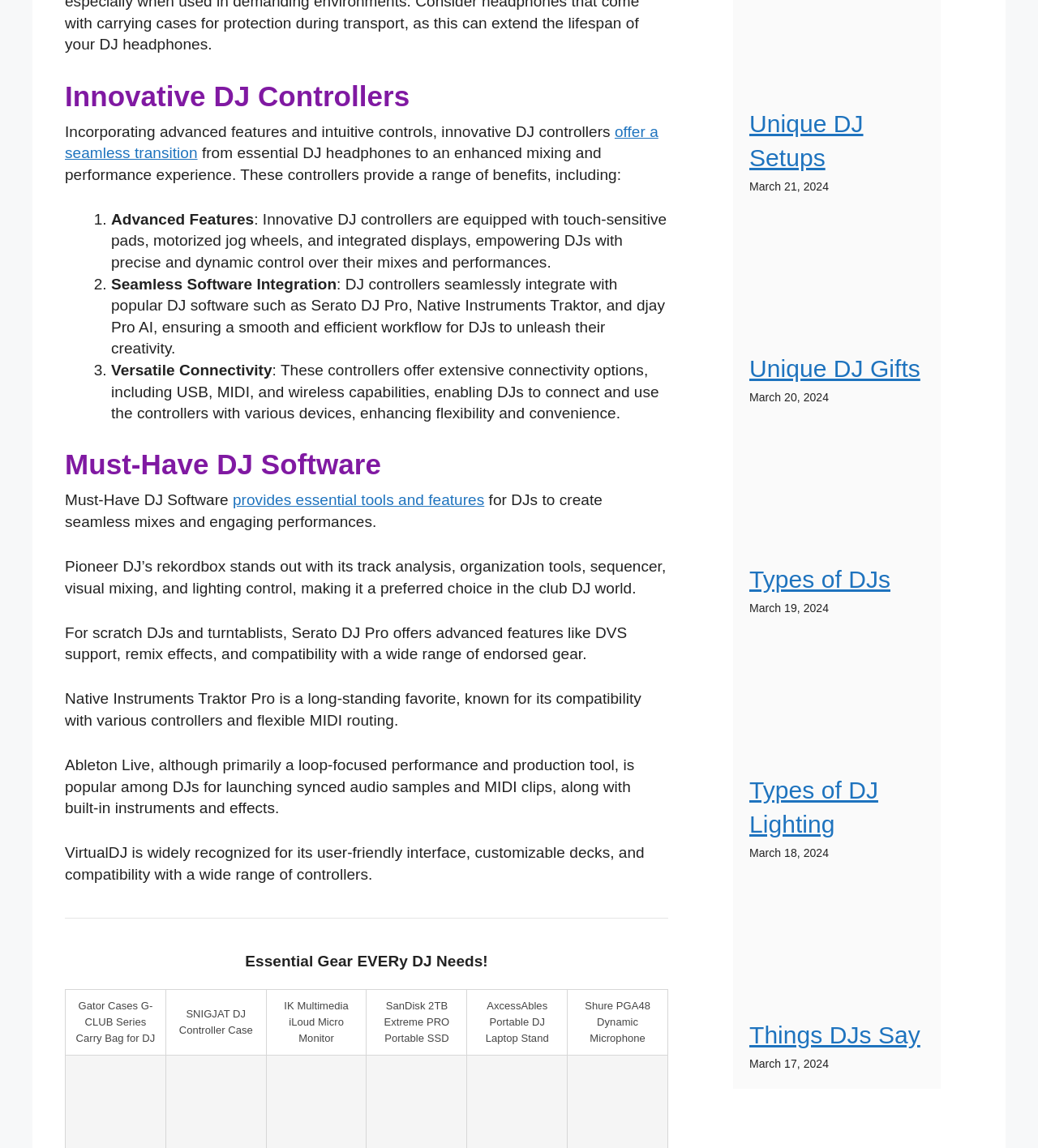Please answer the following question using a single word or phrase: 
What is the main topic of this webpage?

DJ controllers and equipment